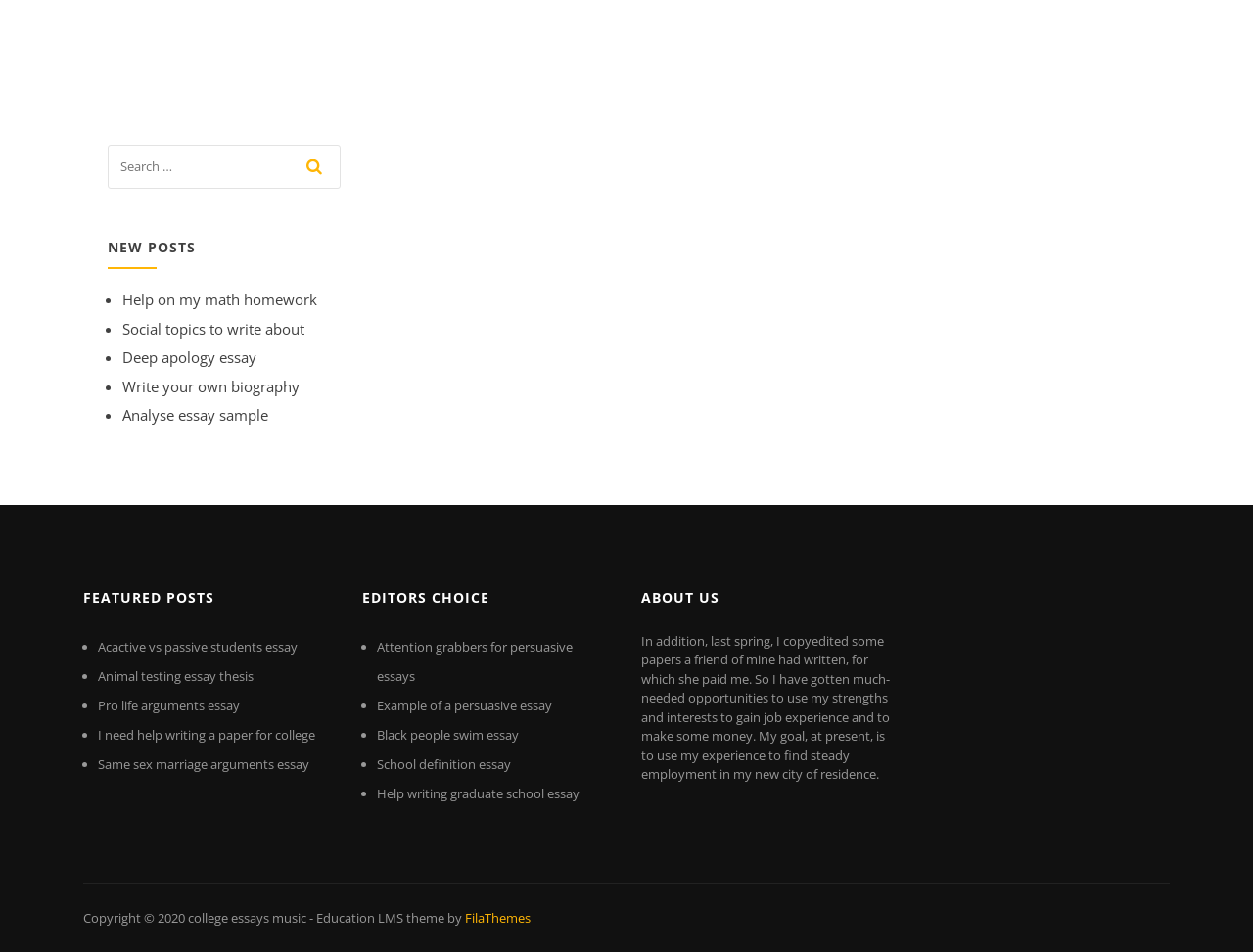Using the information in the image, give a detailed answer to the following question: What is the topic of the first link under 'NEW POSTS'?

The first link under the 'NEW POSTS' category is titled 'Help on my math homework', indicating that the topic of this link is related to math homework assistance.